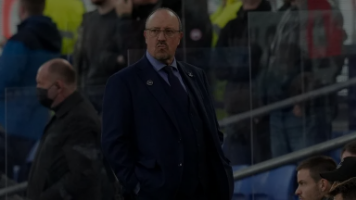Where is Rafael Benitez standing?
Identify the answer in the screenshot and reply with a single word or phrase.

A stadium